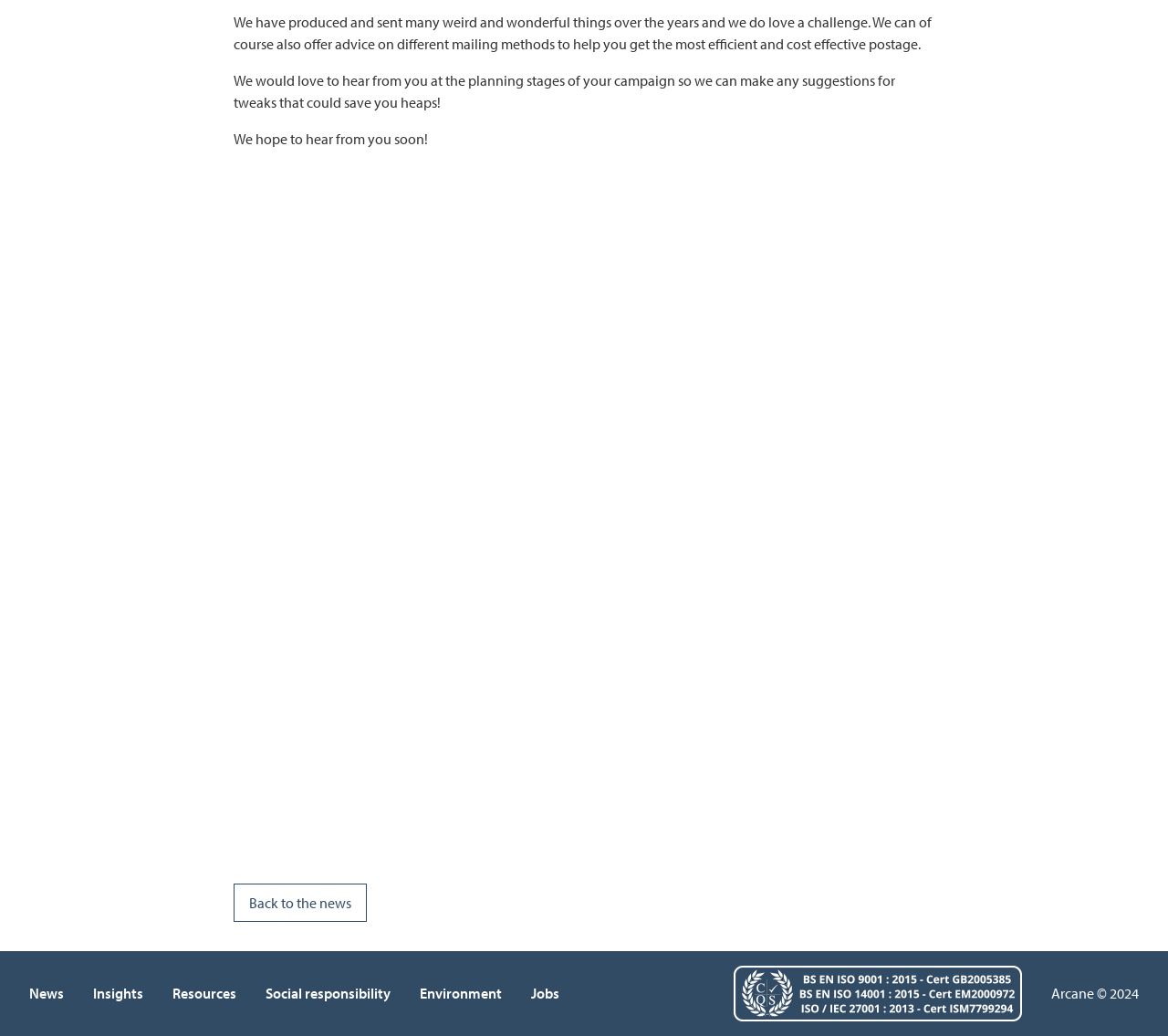What is located at the bottom of the webpage?
Relying on the image, give a concise answer in one word or a brief phrase.

Links and copyright information